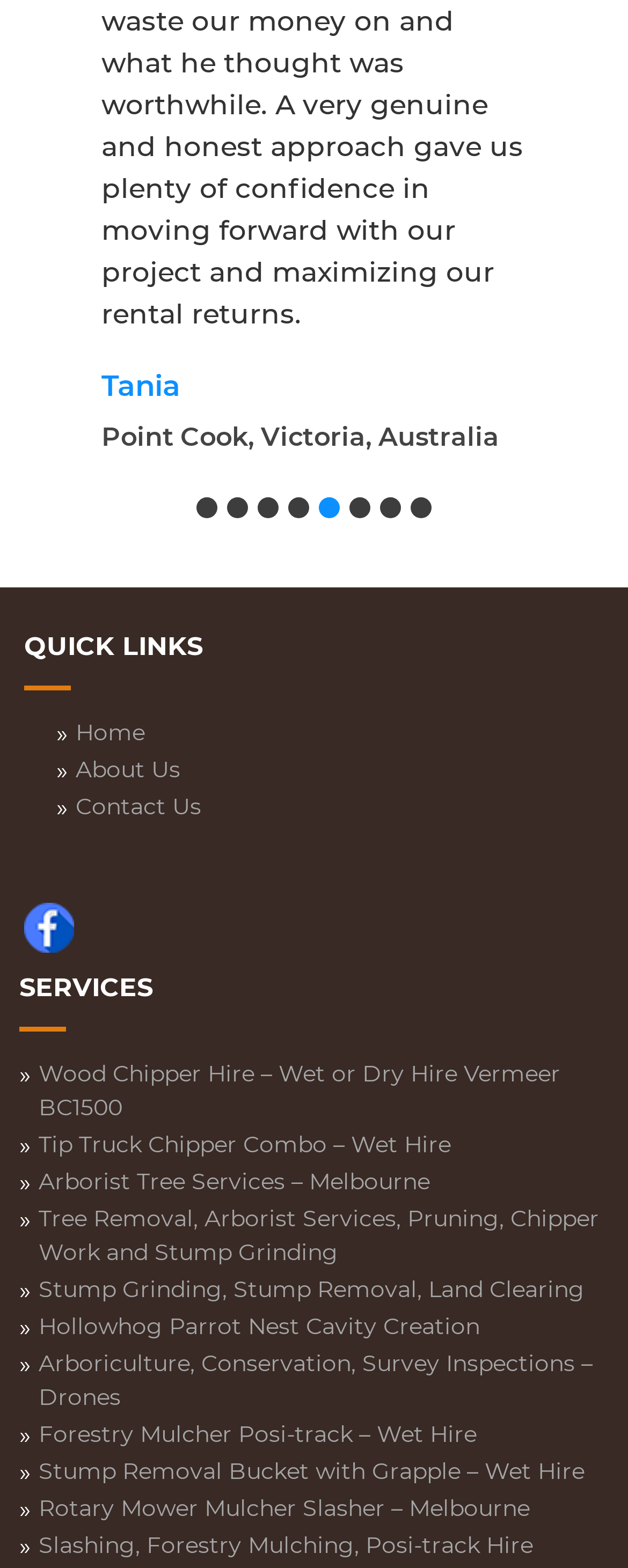Provide the bounding box coordinates for the specified HTML element described in this description: "parent_node: Index". The coordinates should be four float numbers ranging from 0 to 1, in the format [left, top, right, bottom].

None